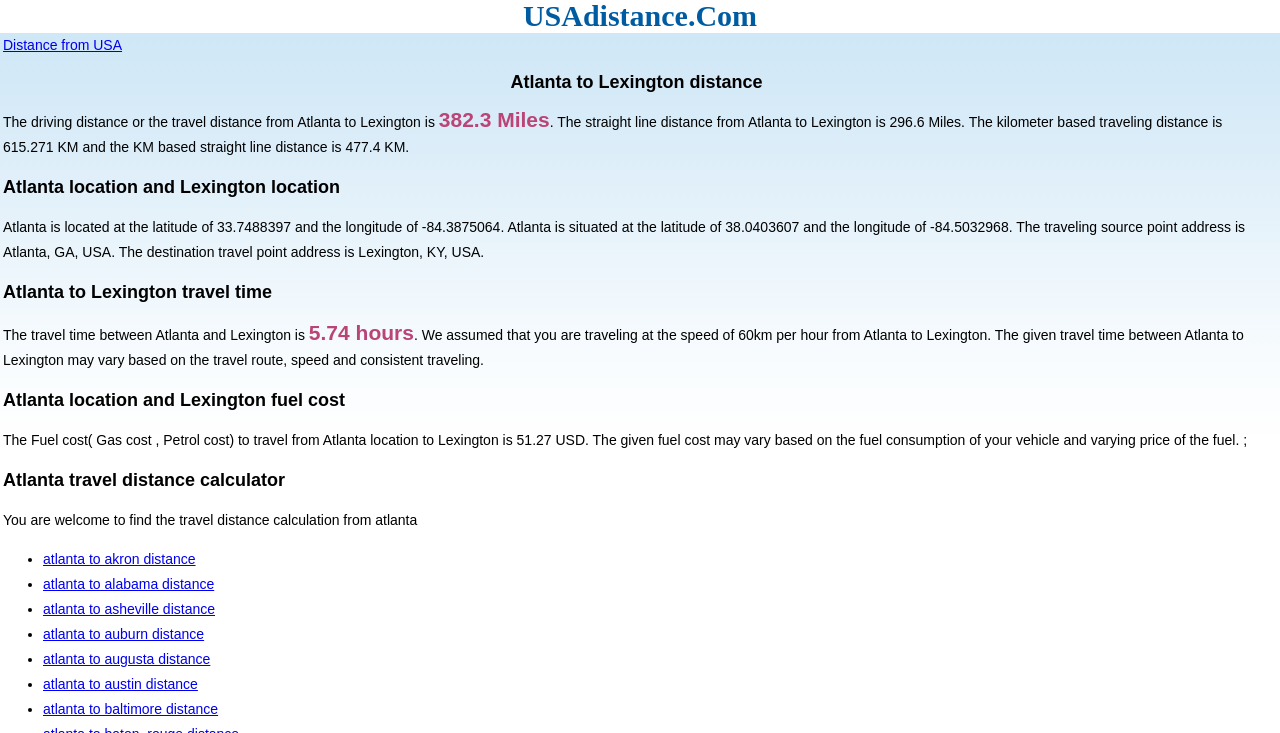Please answer the following question using a single word or phrase: 
How many links are provided for calculating travel distance from Atlanta?

7